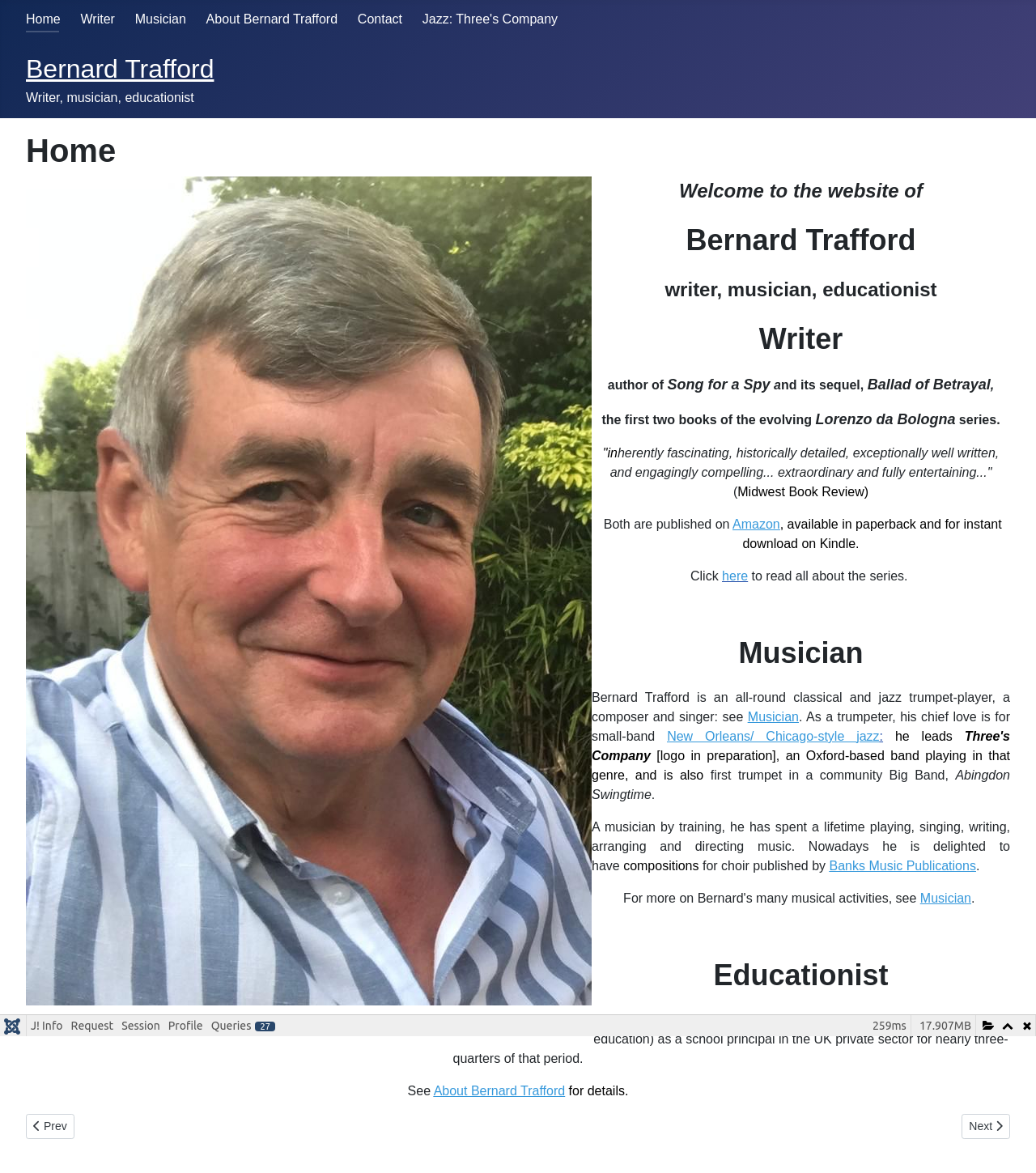What type of music does Bernard Trafford play?
Based on the image, respond with a single word or phrase.

Jazz